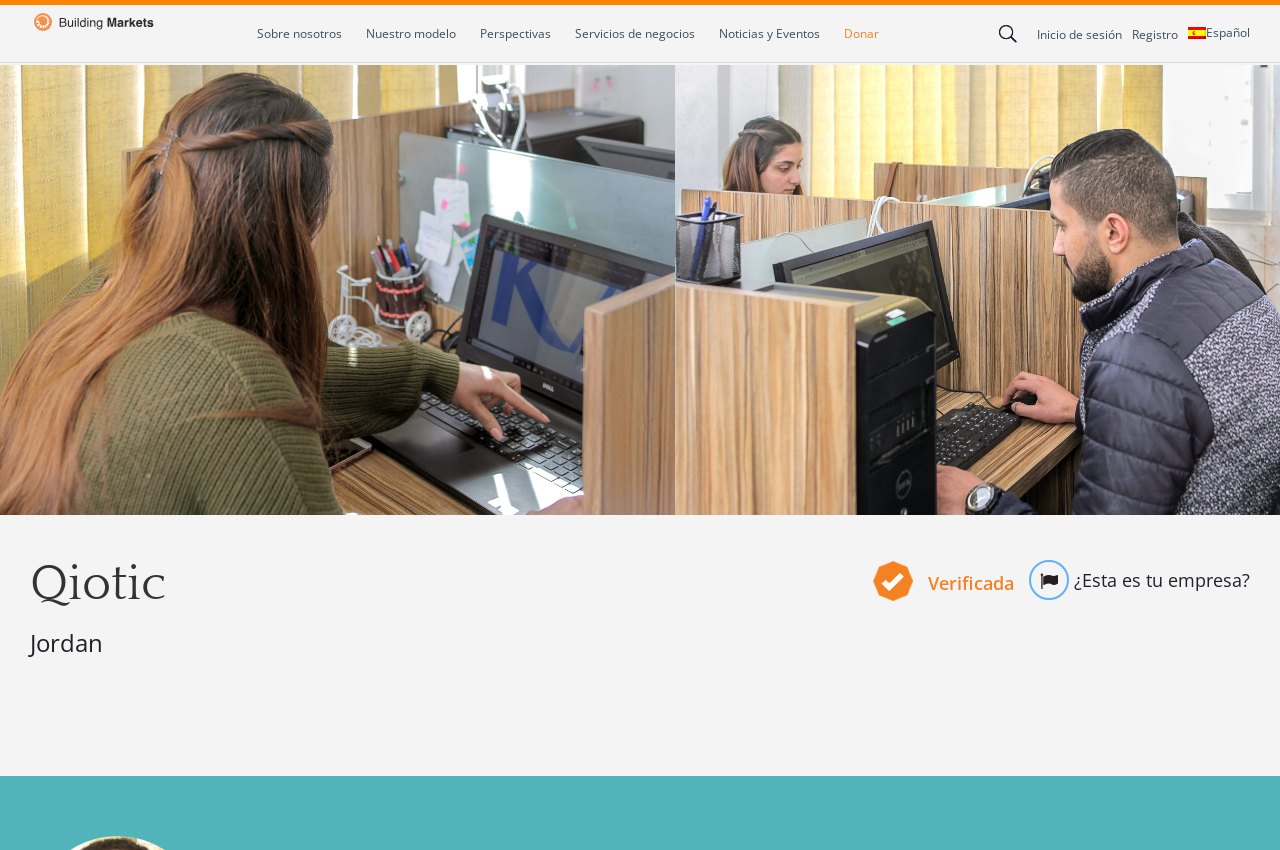Is there a search bar on the webpage?
Refer to the image and give a detailed answer to the query.

I found a search element with an empty string as its text, which suggests that it is a search bar. The bounding box coordinates of this element indicate that it is located at the top of the webpage.